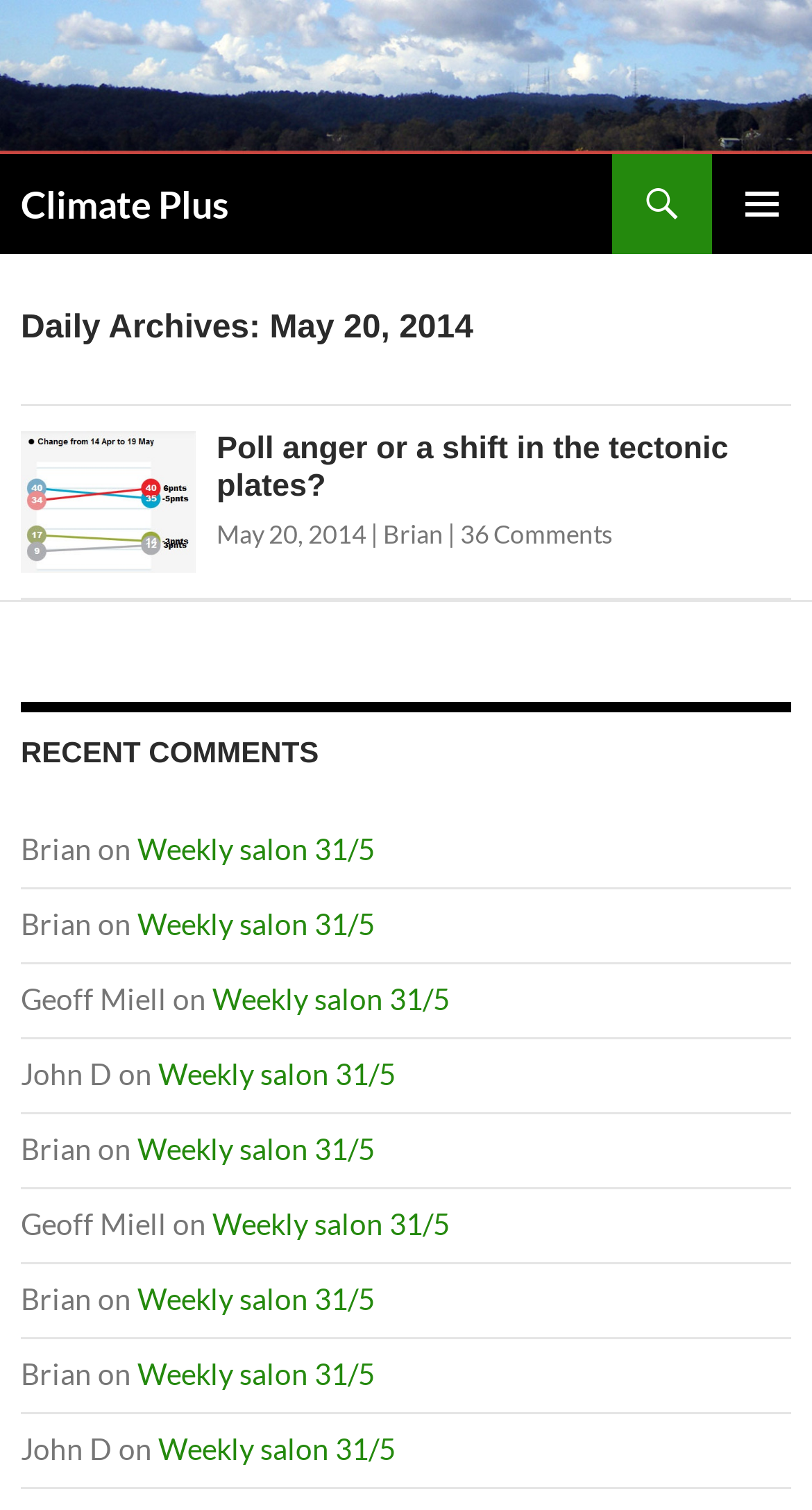Pinpoint the bounding box coordinates of the area that should be clicked to complete the following instruction: "Check the sitemap". The coordinates must be given as four float numbers between 0 and 1, i.e., [left, top, right, bottom].

None